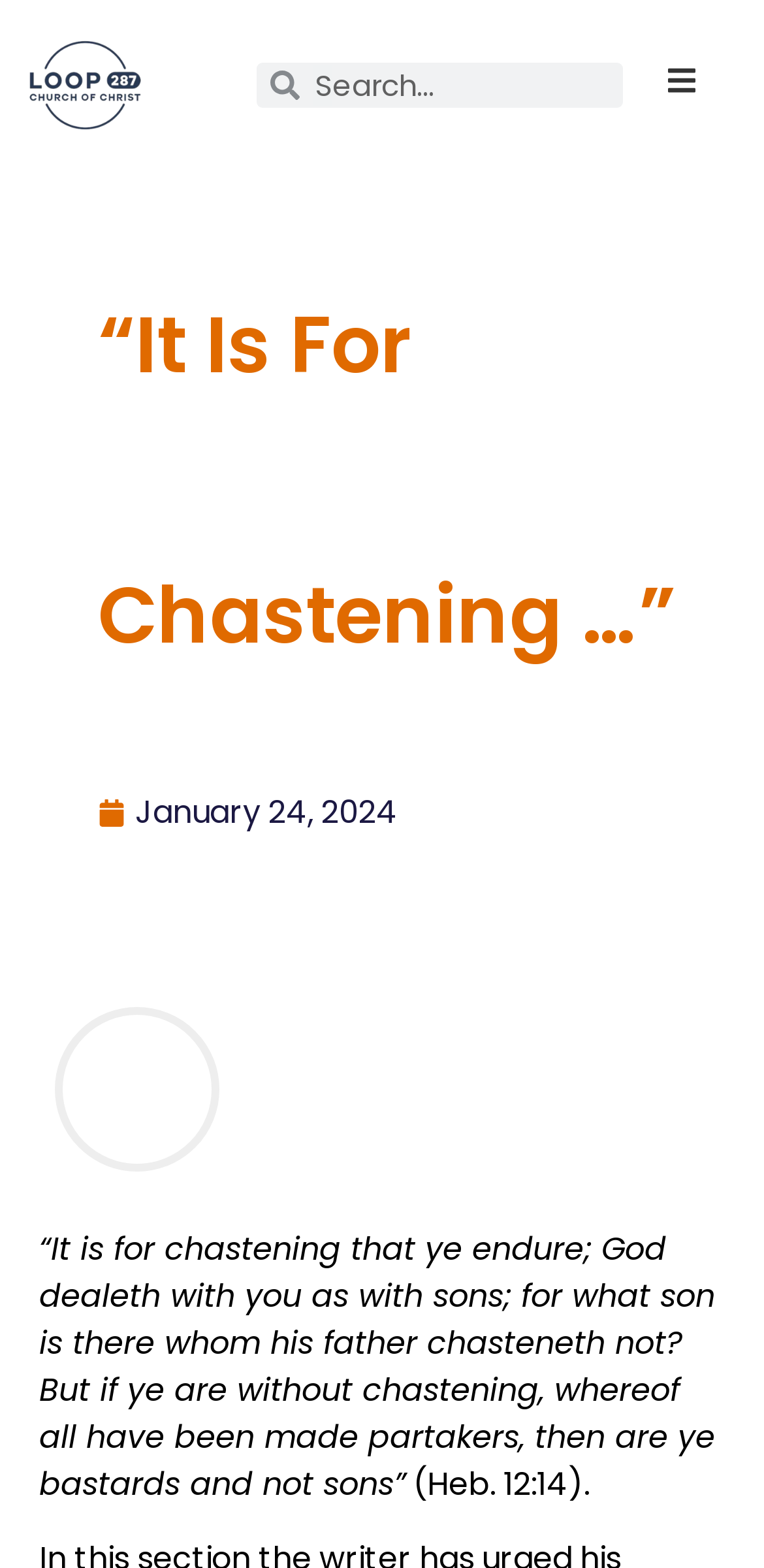Please locate the UI element described by "alt="lufkin tx"" and provide its bounding box coordinates.

[0.026, 0.012, 0.31, 0.096]